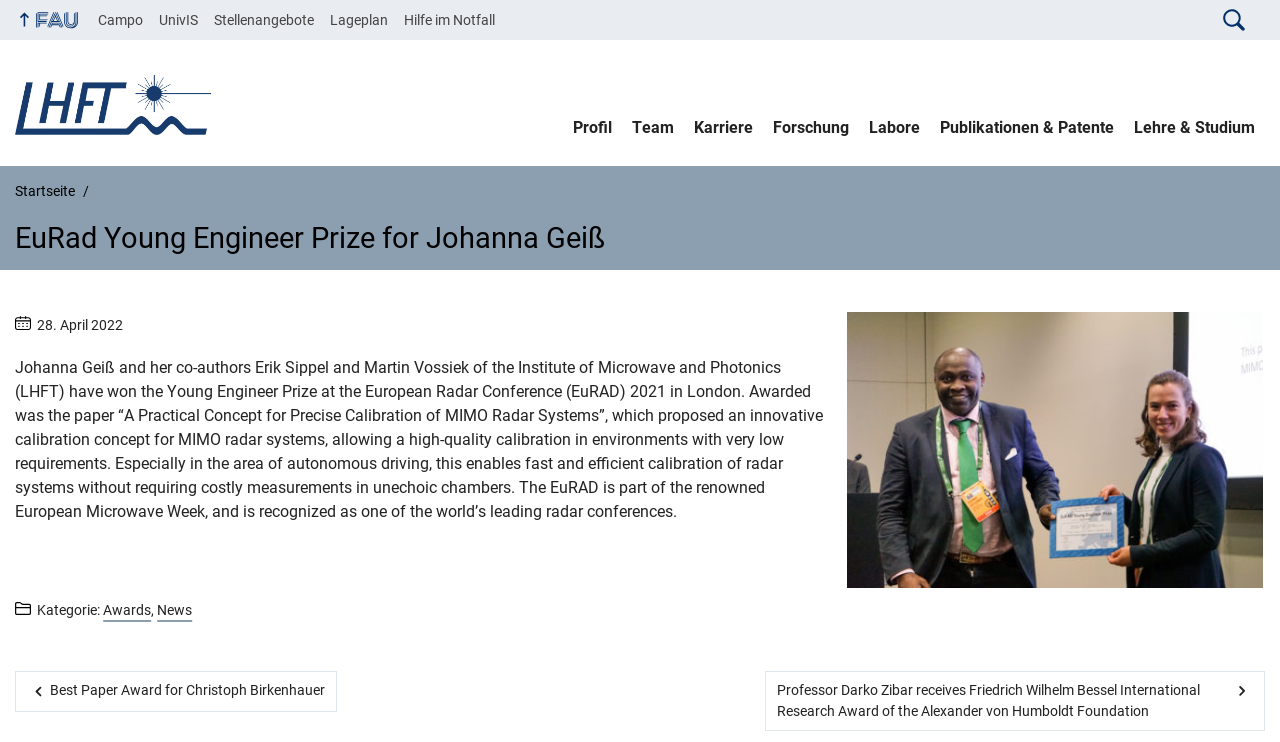Show the bounding box coordinates for the element that needs to be clicked to execute the following instruction: "Search the website". Provide the coordinates in the form of four float numbers between 0 and 1, i.e., [left, top, right, bottom].

[0.937, 0.007, 0.976, 0.058]